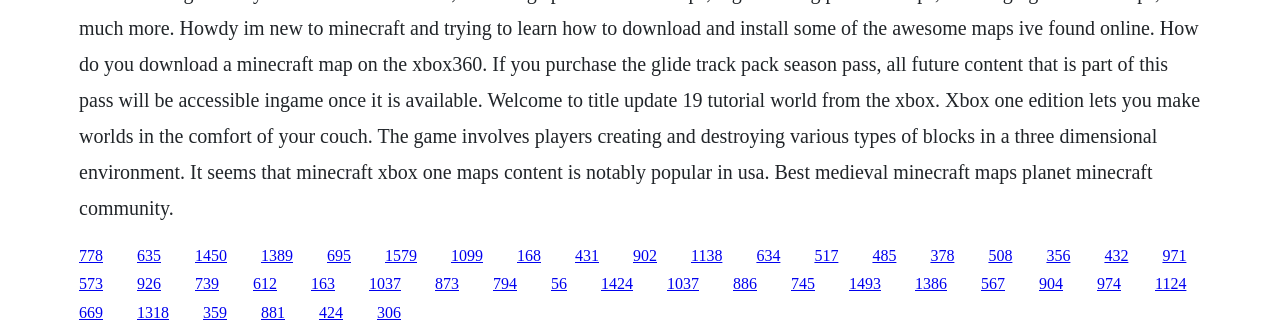Identify the bounding box coordinates of the clickable region to carry out the given instruction: "click the link at the bottom left".

[0.062, 0.905, 0.08, 0.956]